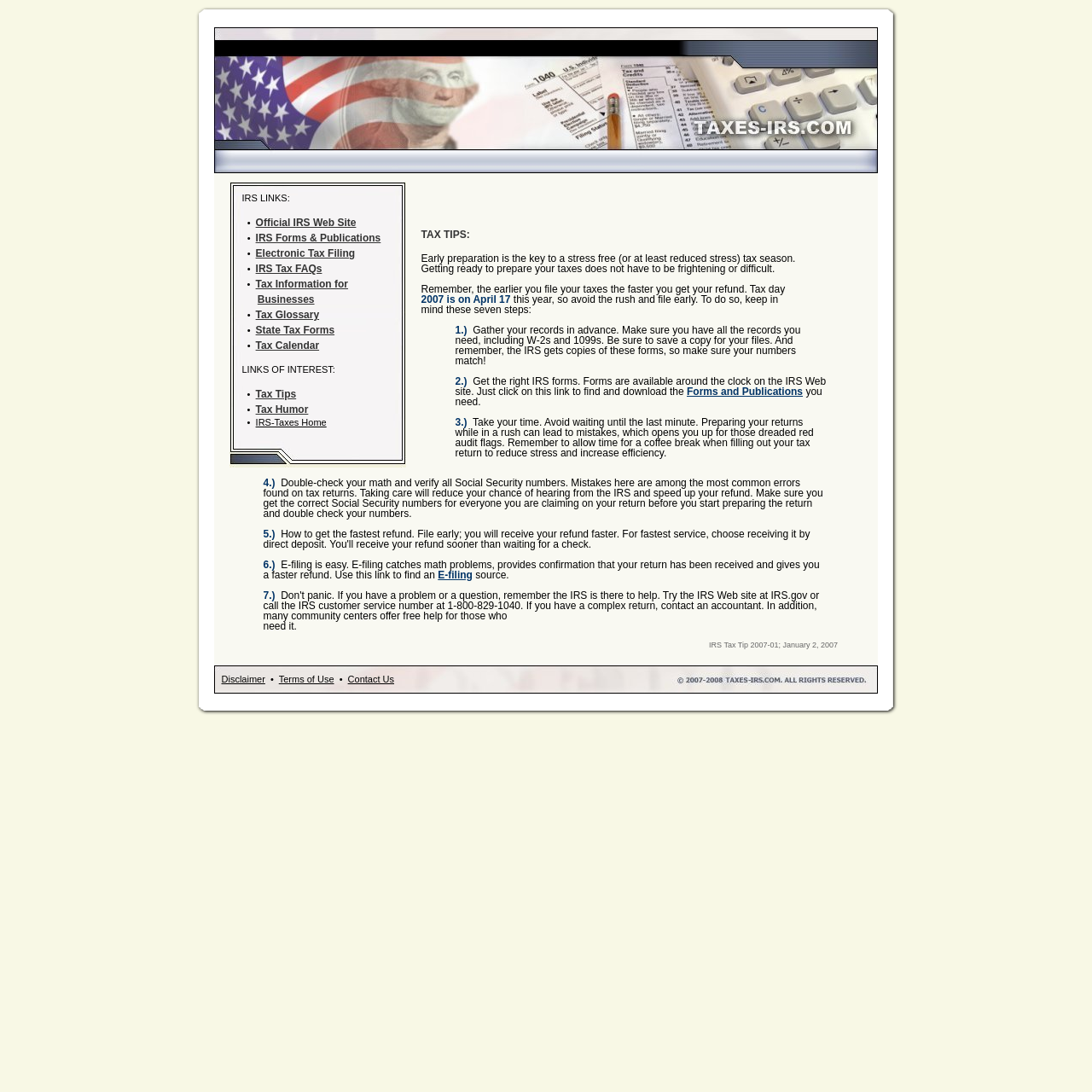Using the details in the image, give a detailed response to the question below:
When is Tax Day in 2007?

The webpage mentions that Tax Day in 2007 is on April 17, which is stated in the 'TAX TIPS' section as a reminder to file taxes early.